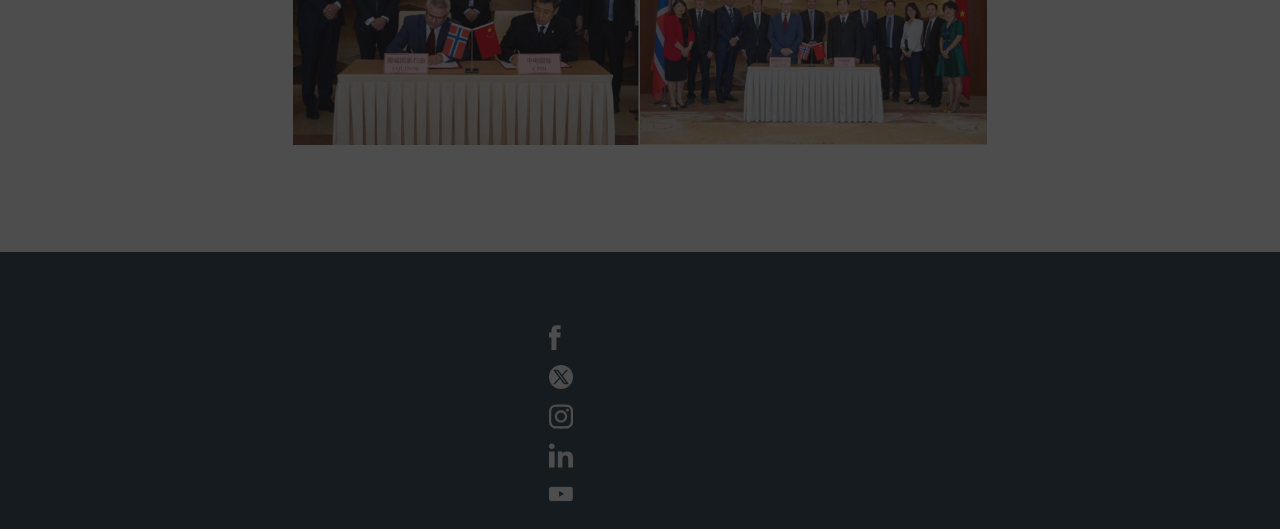Locate the bounding box coordinates of the clickable area to execute the instruction: "Go to AudiobookStore.com Home". Provide the coordinates as four float numbers between 0 and 1, represented as [left, top, right, bottom].

None